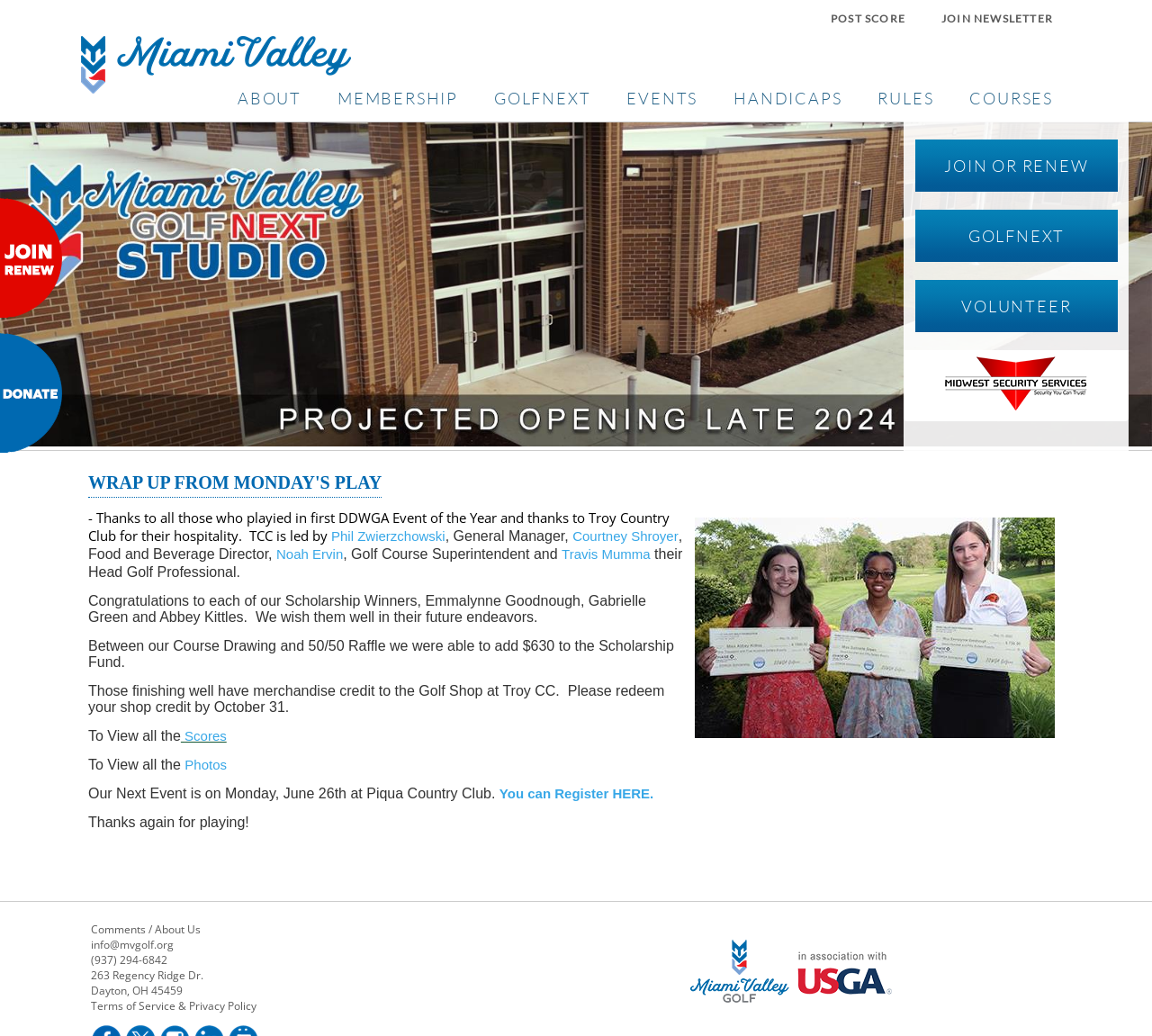From the webpage screenshot, predict the bounding box coordinates (top-left x, top-left y, bottom-right x, bottom-right y) for the UI element described here: title="Join or Renew"

[0.0, 0.293, 0.055, 0.31]